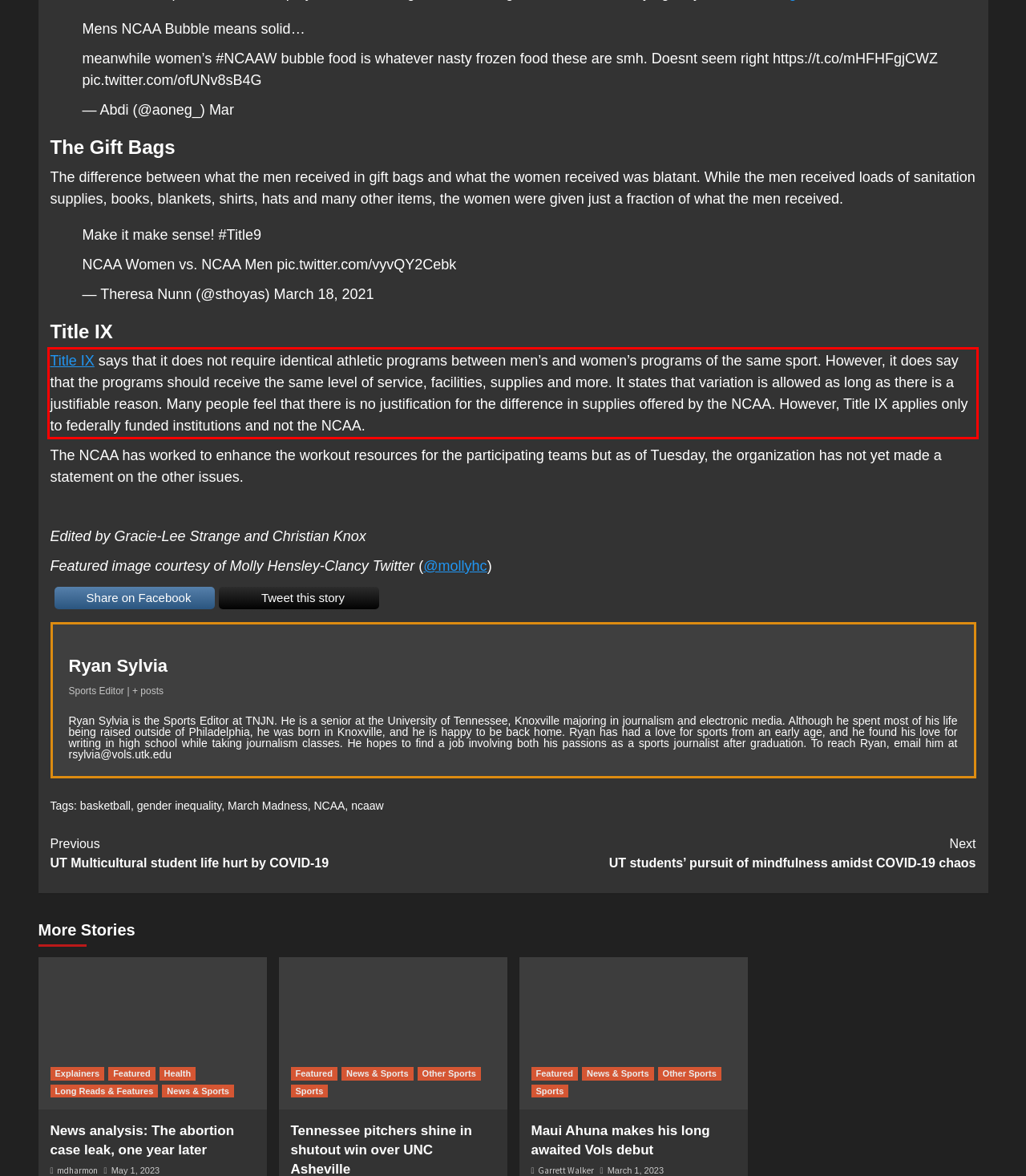Examine the webpage screenshot and use OCR to recognize and output the text within the red bounding box.

Title IX says that it does not require identical athletic programs between men’s and women’s programs of the same sport. However, it does say that the programs should receive the same level of service, facilities, supplies and more. It states that variation is allowed as long as there is a justifiable reason. Many people feel that there is no justification for the difference in supplies offered by the NCAA. However, Title IX applies only to federally funded institutions and not the NCAA.